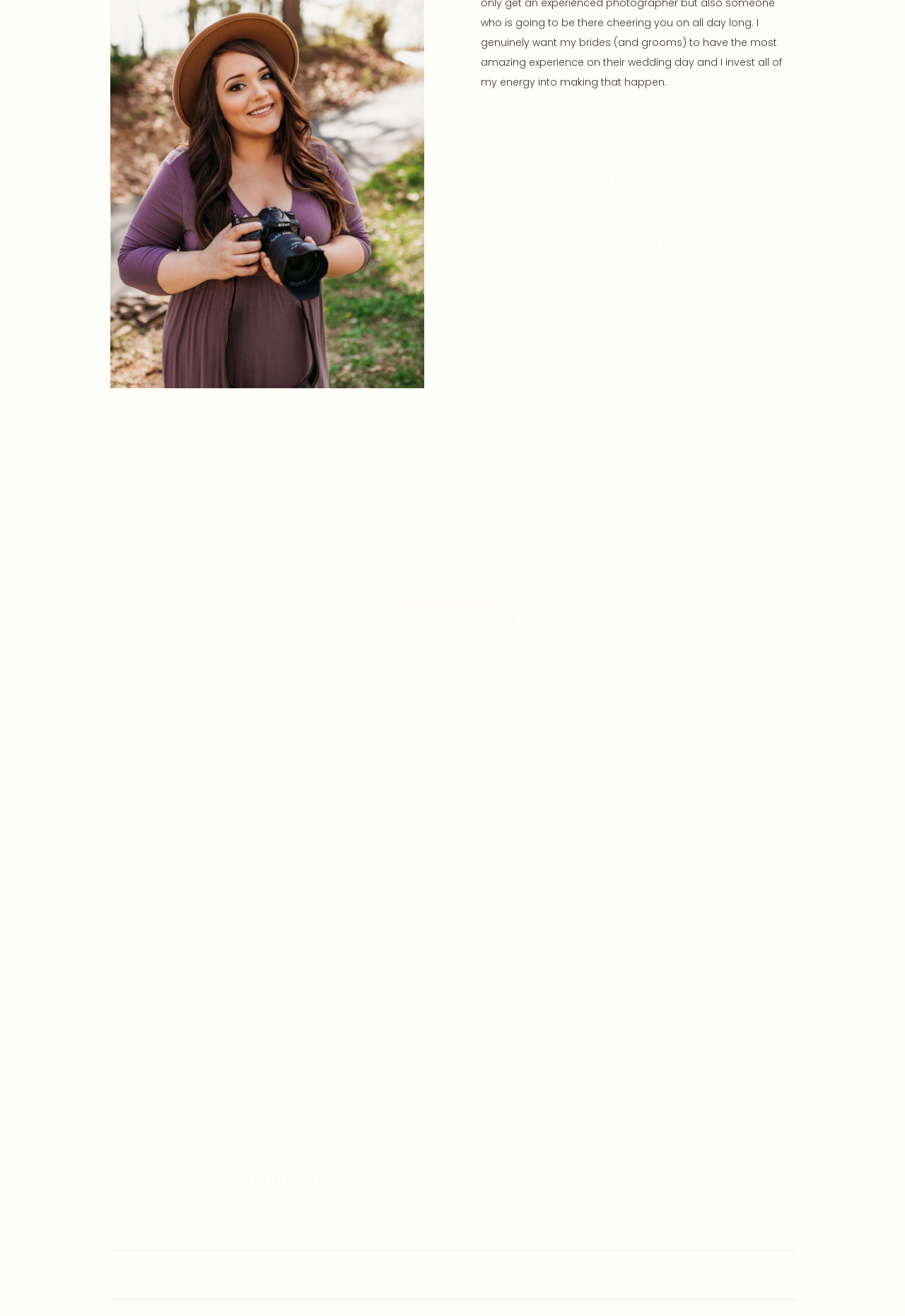Using the information in the image, give a detailed answer to the following question: What social media platform is the photographer on?

The photographer is on Instagram, as indicated by the link '@MERCEDESSMITHPHOTOGRAPHYTN' which is likely an Instagram handle, and the heading 'FOLLOW ME ON INSTAGRAM'.